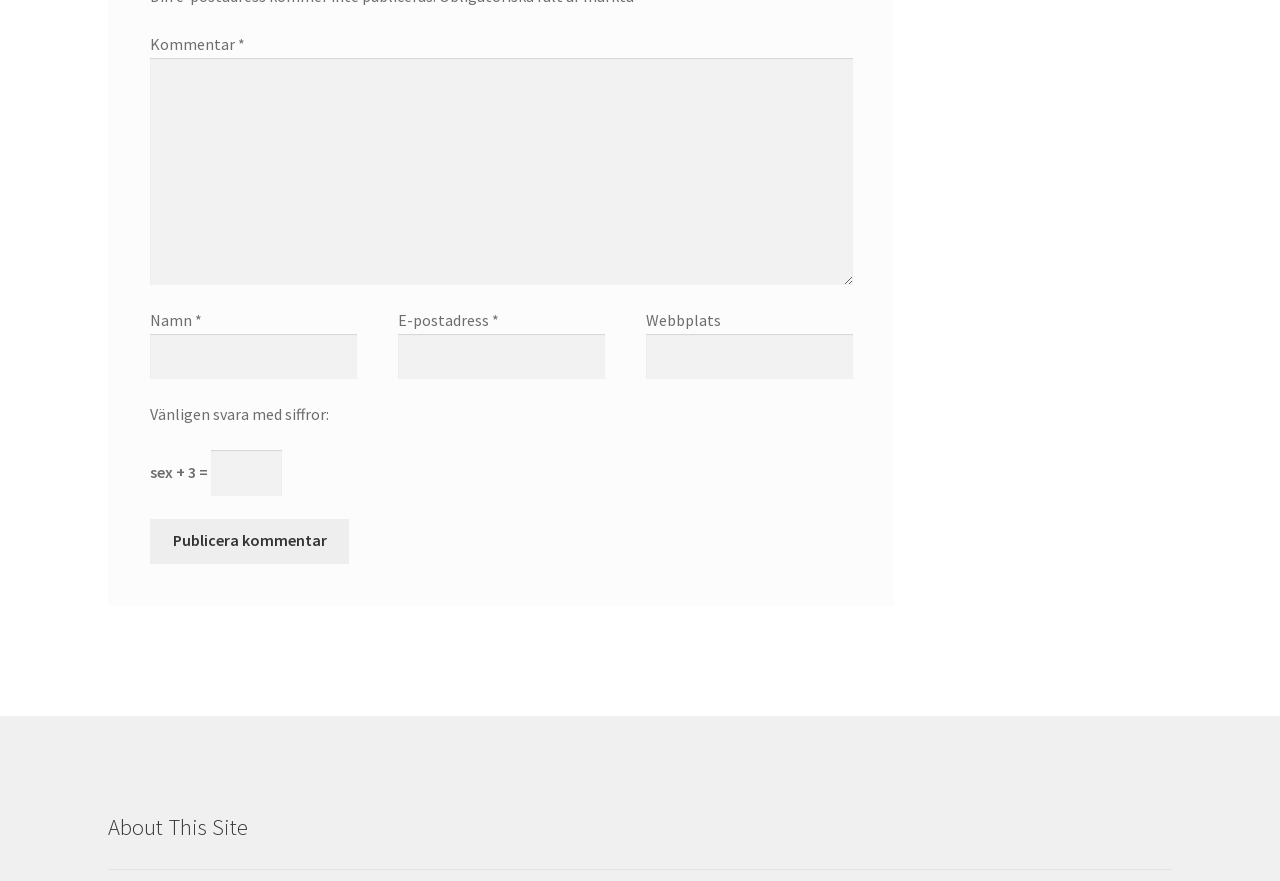What is the mathematical operation required in the 'Vänligen svara med siffror:' field?
Please provide a comprehensive answer to the question based on the webpage screenshot.

The static text 'sex + 3 =' next to the 'Vänligen svara med siffror:' field indicates that the user needs to perform an addition operation, specifically adding 3 to a number.